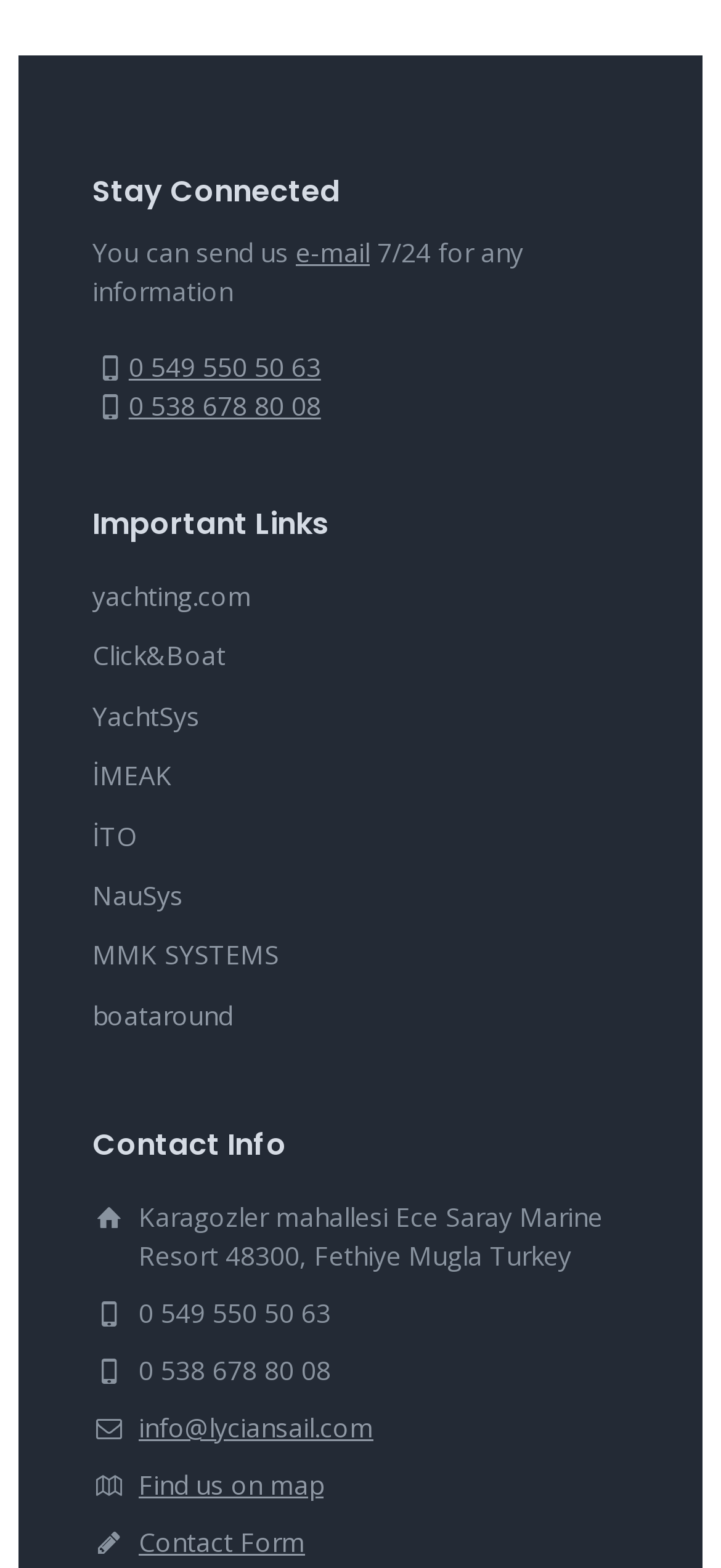Find the bounding box coordinates of the element to click in order to complete this instruction: "Visit yachting.com". The bounding box coordinates must be four float numbers between 0 and 1, denoted as [left, top, right, bottom].

[0.128, 0.369, 0.349, 0.391]